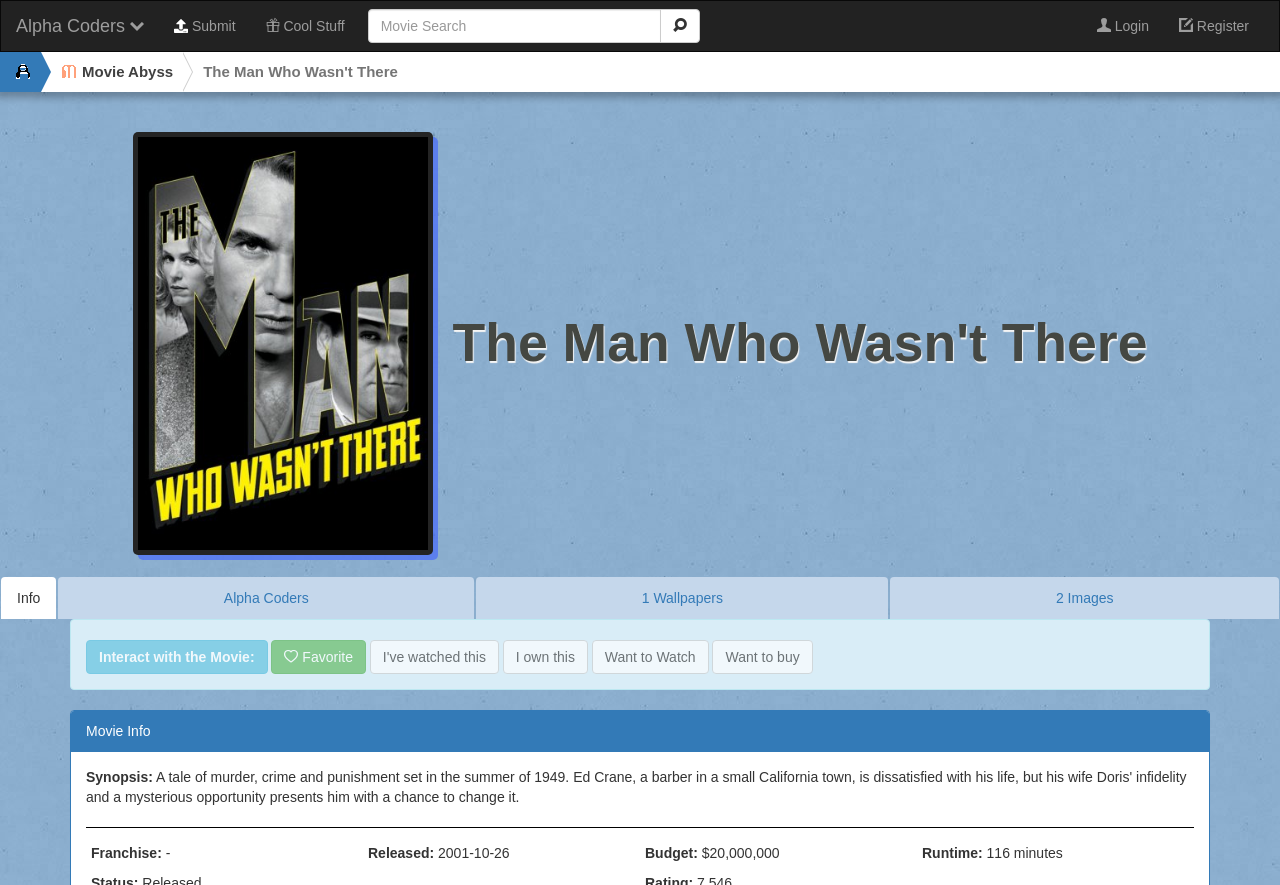Can you pinpoint the bounding box coordinates for the clickable element required for this instruction: "Read the movie synopsis"? The coordinates should be four float numbers between 0 and 1, i.e., [left, top, right, bottom].

[0.067, 0.869, 0.119, 0.888]